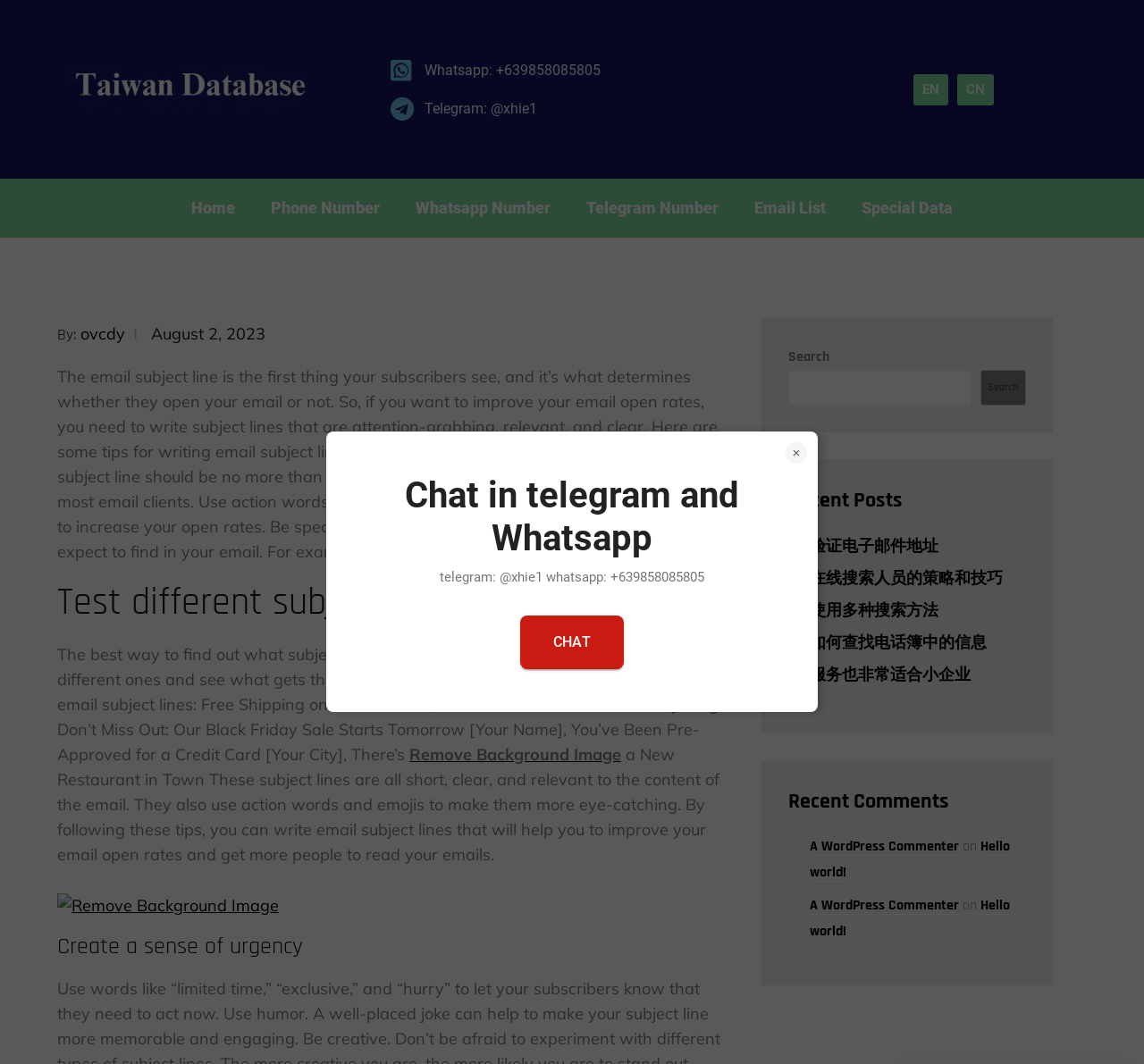Write an elaborate caption that captures the essence of the webpage.

This webpage is about writing effective email subject lines to improve open rates. At the top right corner, there is a button to close the current window. Below it, there is a heading that says "Chat in telegram and Whatsapp" with a static text providing contact information. Next to it, there is a link to chat.

On the top left corner, there is a link to "Taiwan Database" with an image of the same name. Below it, there are links to switch between languages, including English and Chinese.

The main content of the webpage is divided into sections. The first section explains the importance of writing good email subject lines and provides tips on how to do so. The text is accompanied by a heading that says "The Ultimate Guide to Writing Email Subject Lines That Convert".

The next section is about testing different subject lines, with examples of effective ones. Below it, there is a link to remove background images.

The following section is about creating a sense of urgency in email subject lines. After that, there is a search bar with a button to search.

On the right side of the webpage, there are recent posts and recent comments sections. The recent posts section lists several links to articles, and the recent comments section shows comments from users.

At the bottom of the webpage, there are links to navigate to different parts of the website, including home, phone number, whatsapp number, telegram number, email list, and special data.